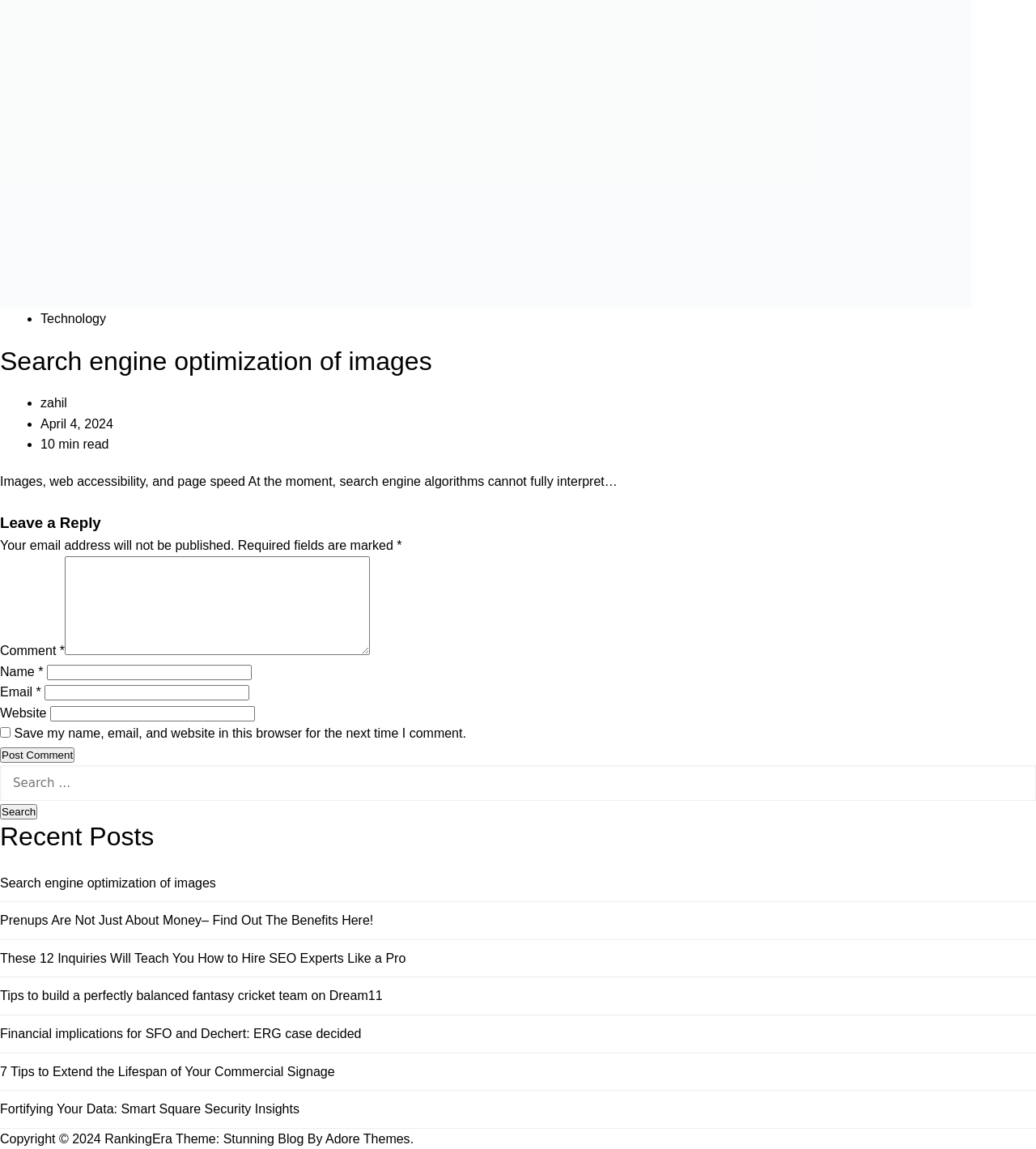Indicate the bounding box coordinates of the element that needs to be clicked to satisfy the following instruction: "Search for something". The coordinates should be four float numbers between 0 and 1, i.e., [left, top, right, bottom].

[0.0, 0.666, 1.0, 0.697]